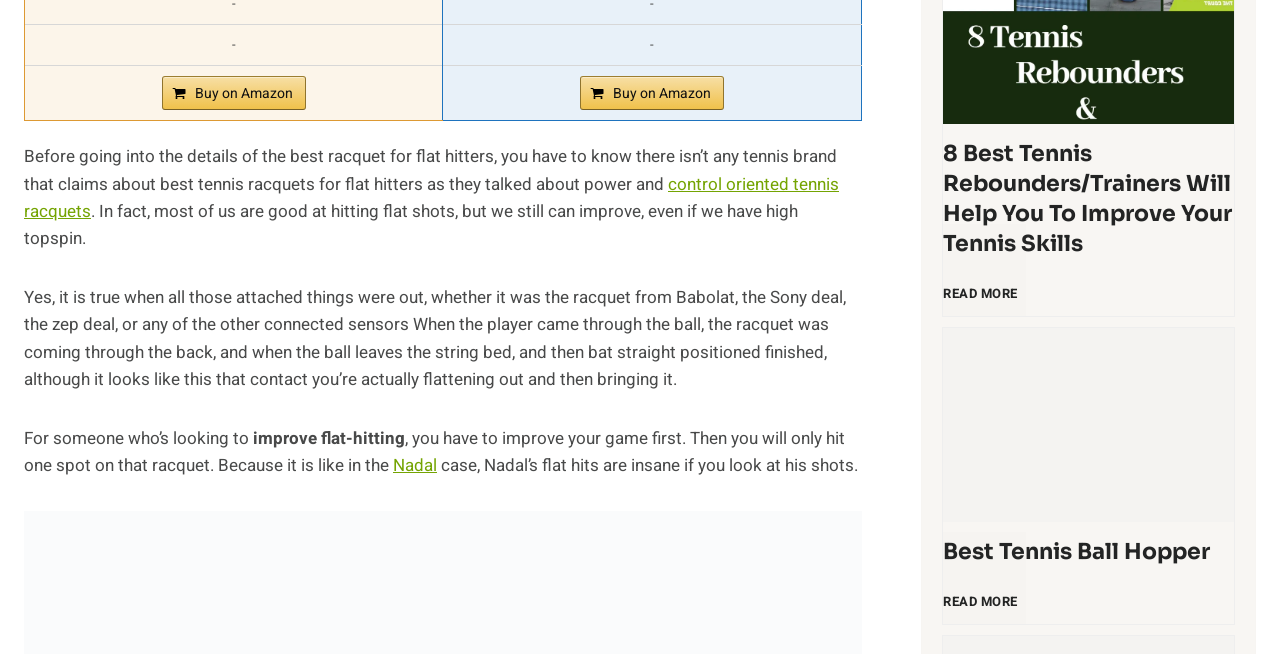Please mark the clickable region by giving the bounding box coordinates needed to complete this instruction: "Click on 'ABOUT'".

None